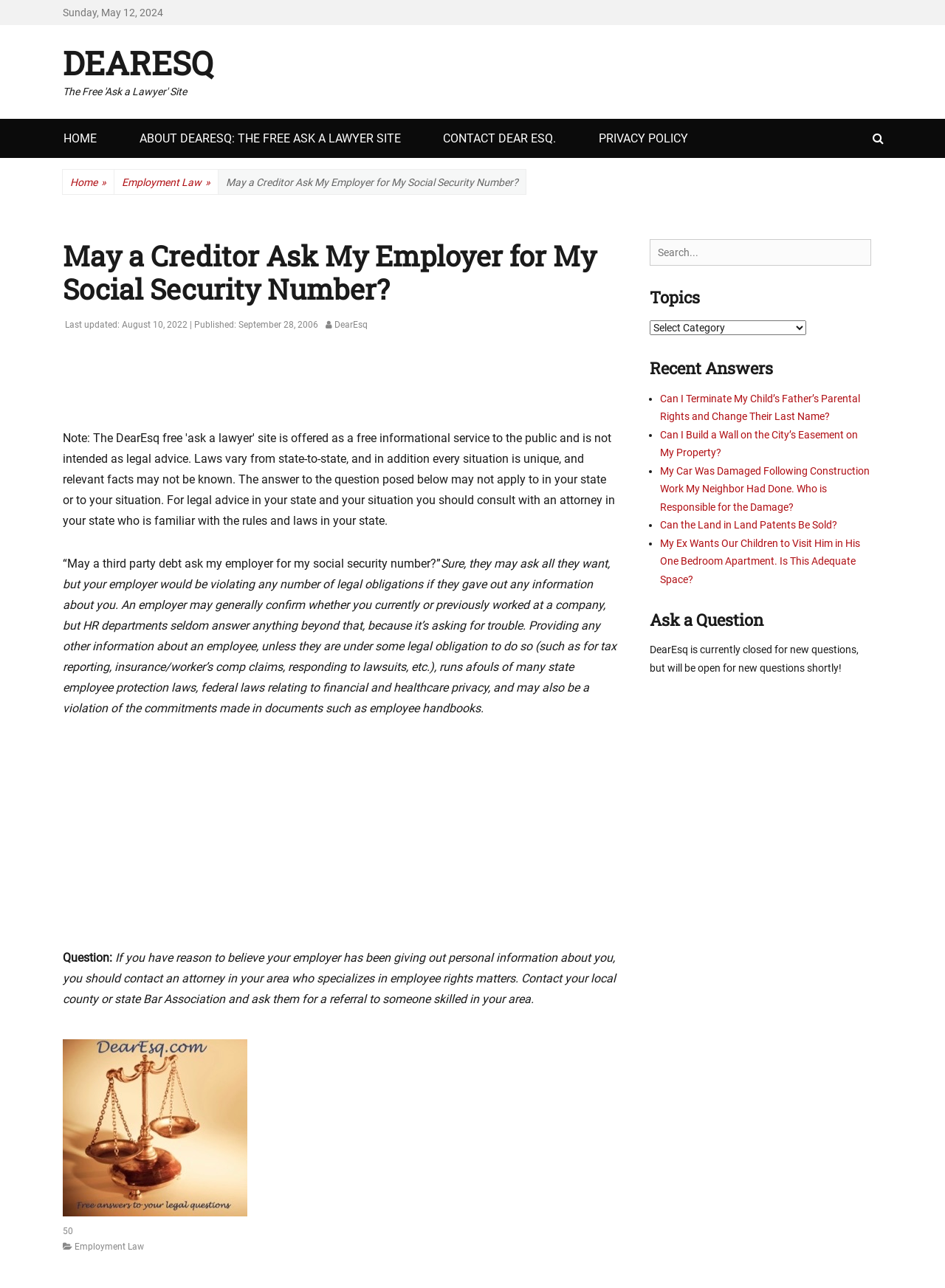Can you give a comprehensive explanation to the question given the content of the image?
What is the date of the latest article?

The date of the latest article can be found in the article section, where it says 'Posted on' followed by the date 'September 28, 2006'.